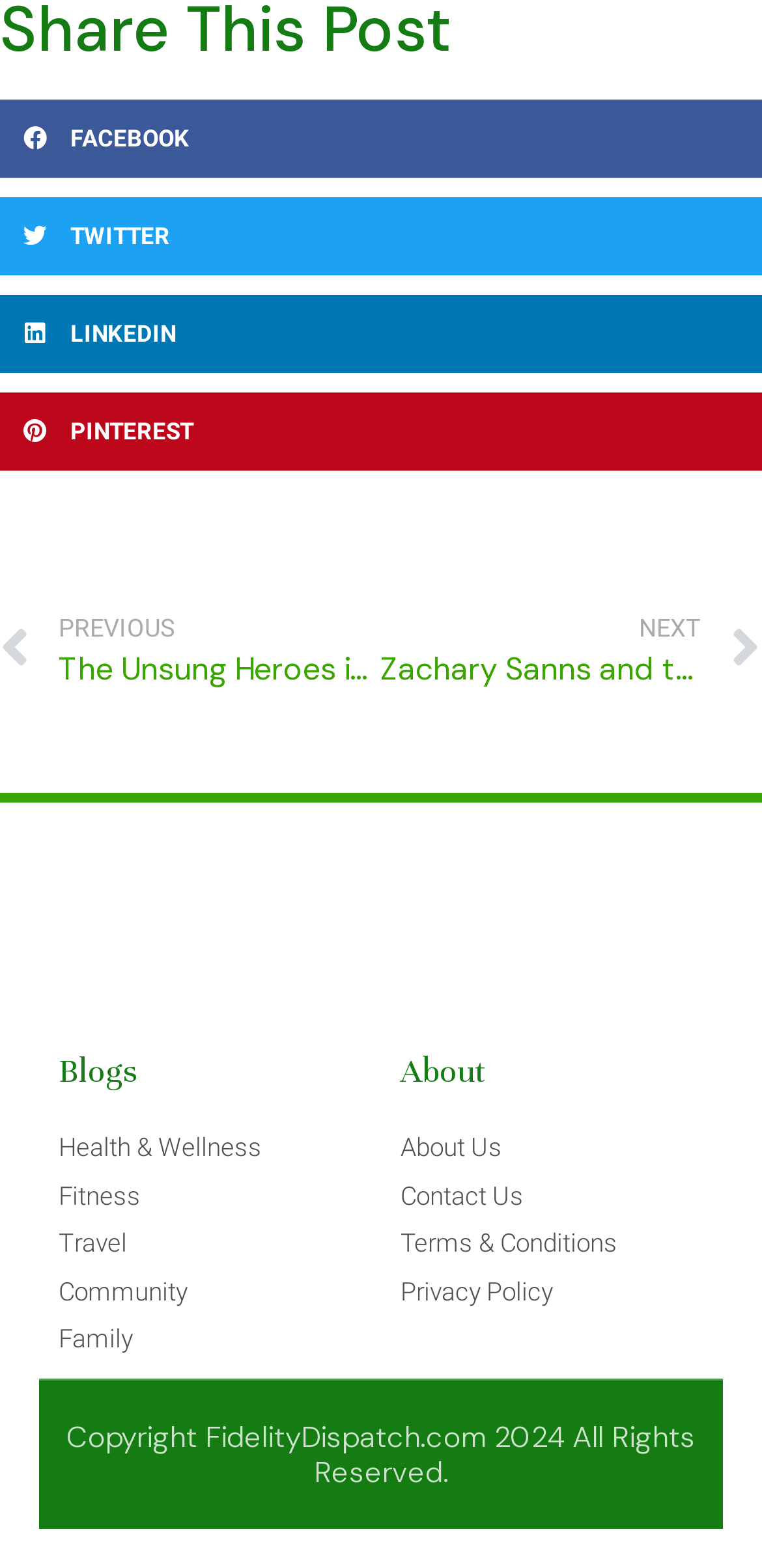What is the name of the website?
Using the image provided, answer with just one word or phrase.

Fidelity Dispatch